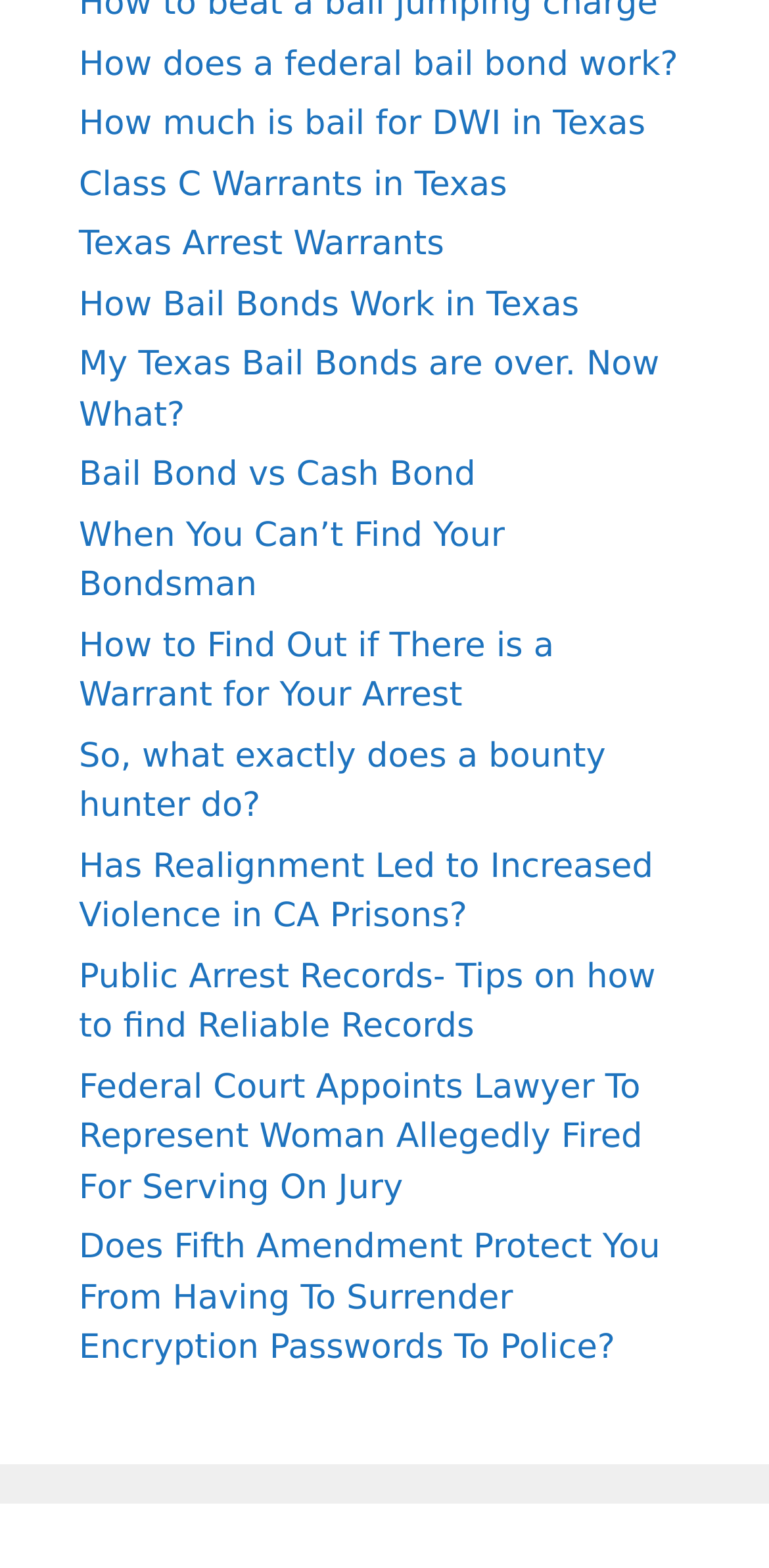Determine the bounding box coordinates for the element that should be clicked to follow this instruction: "Find out how much bail is for DWI in Texas". The coordinates should be given as four float numbers between 0 and 1, in the format [left, top, right, bottom].

[0.103, 0.067, 0.839, 0.092]